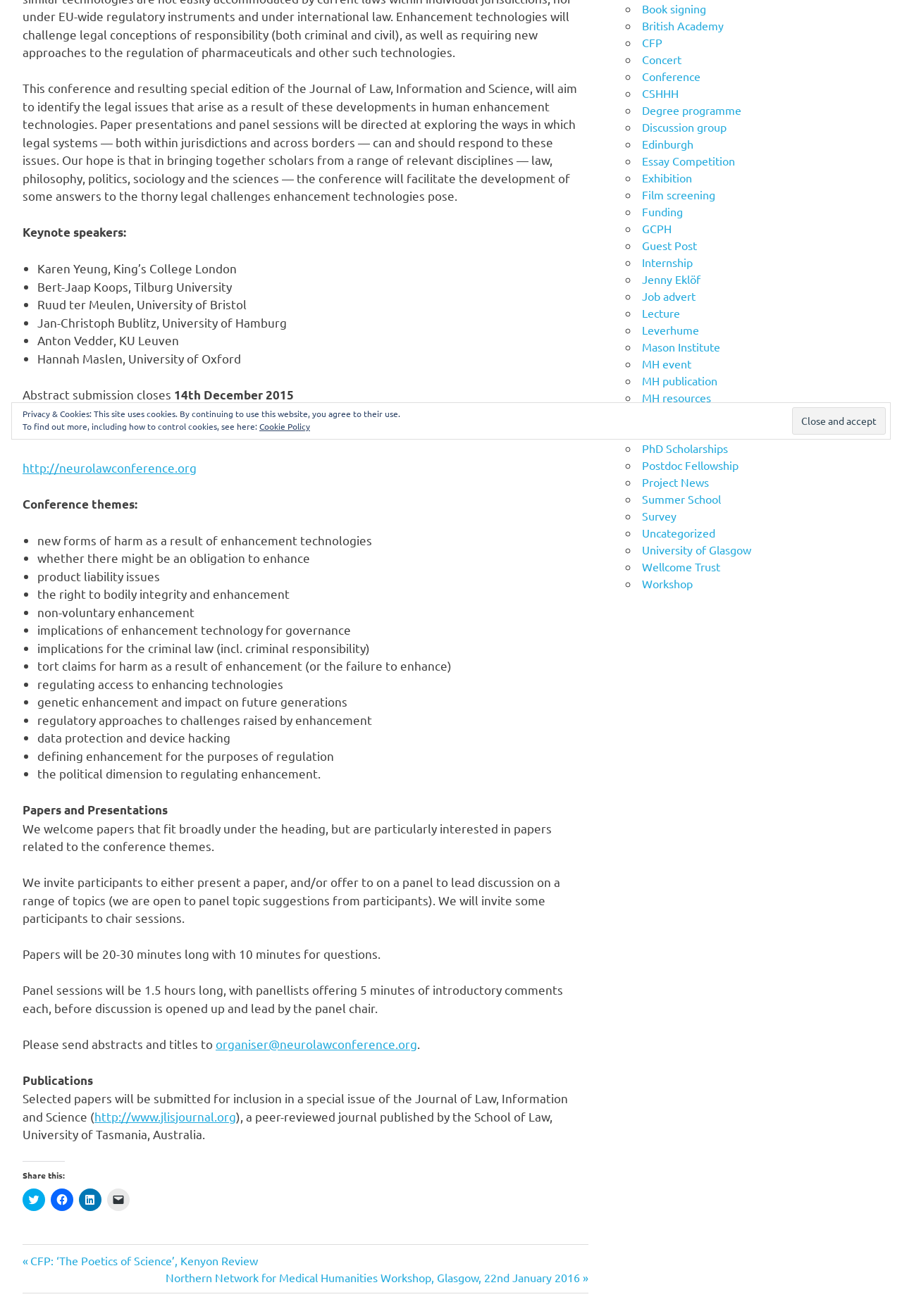Please determine the bounding box coordinates for the UI element described as: "http://www.jlisjournal.org".

[0.105, 0.842, 0.262, 0.854]